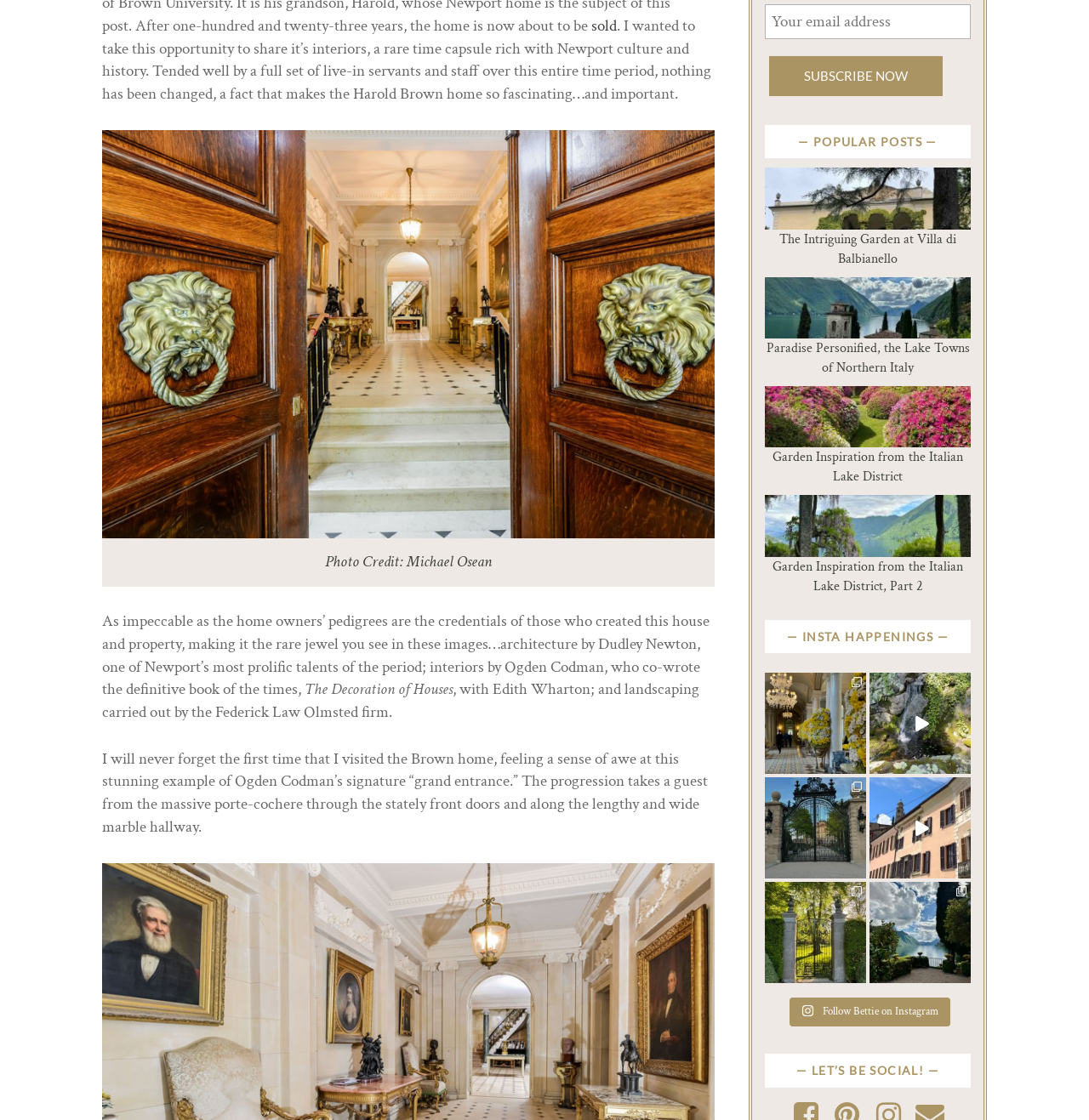What is the profession of Ogden Codman?
From the screenshot, provide a brief answer in one word or phrase.

Interior designer